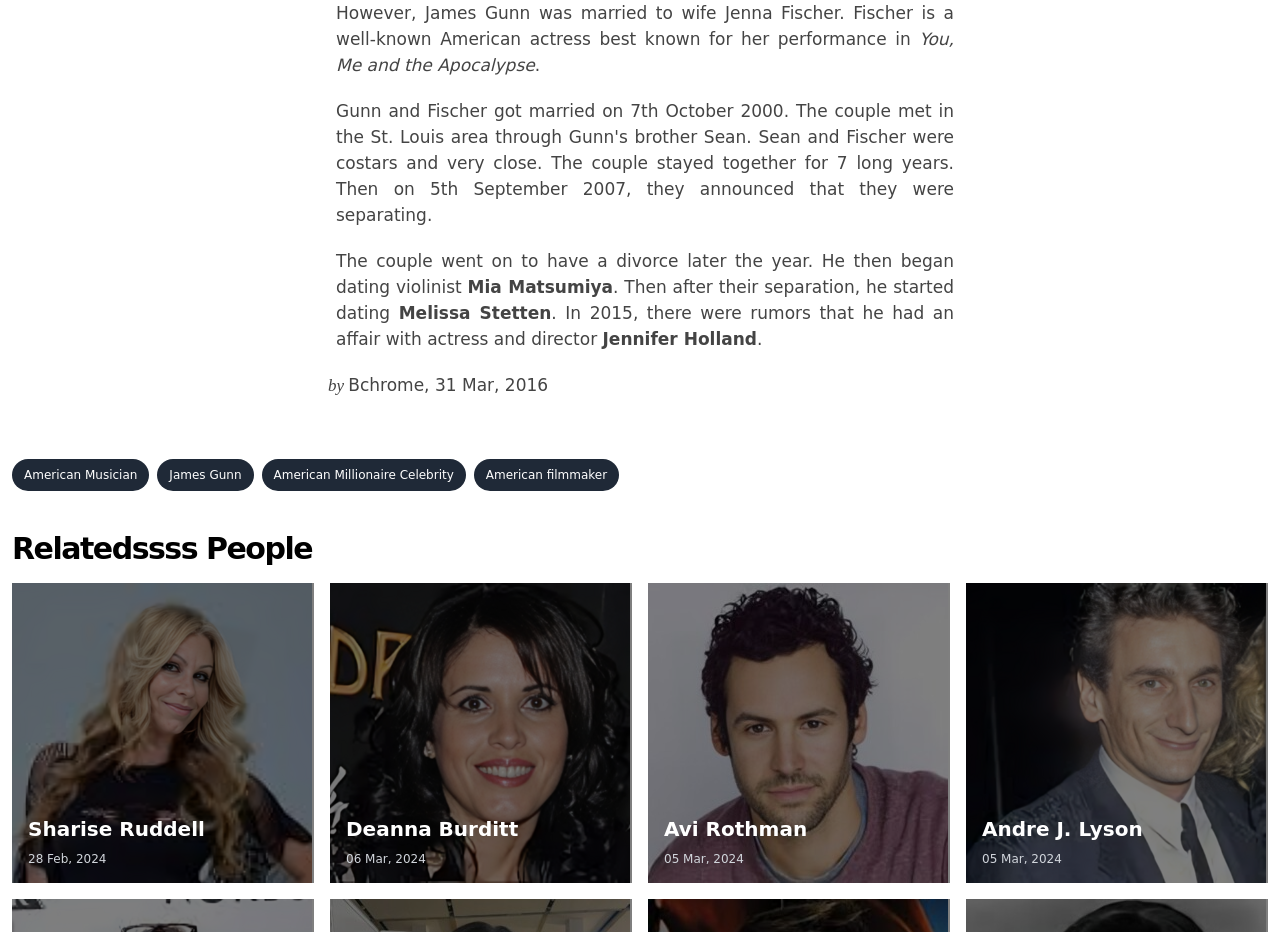What is the name of the violinist James Gunn dated?
Please use the image to provide a one-word or short phrase answer.

Mia Matsumiya